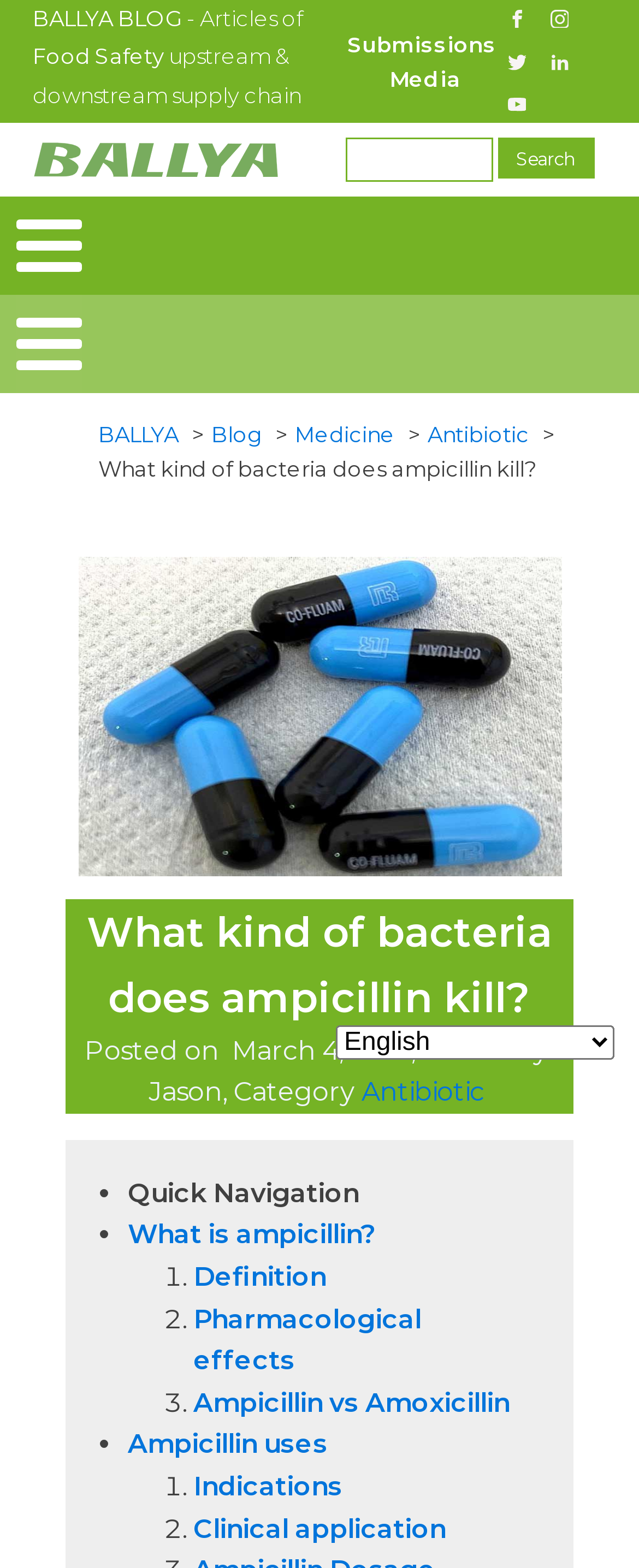Predict the bounding box of the UI element based on the description: "Visit our YouTube channel". The coordinates should be four float numbers between 0 and 1, formatted as [left, top, right, bottom].

[0.779, 0.054, 0.838, 0.078]